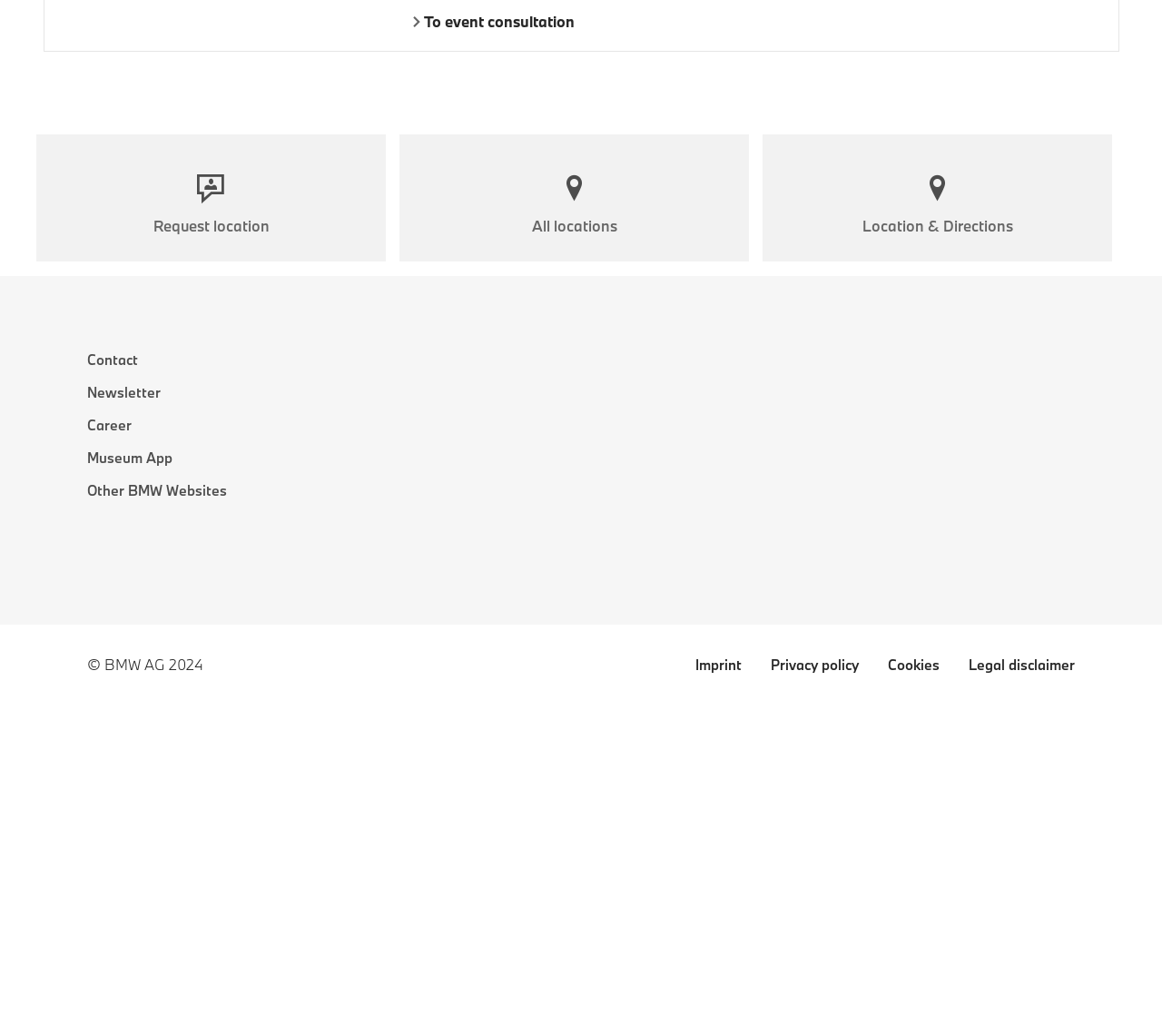Respond to the question below with a single word or phrase: What is the copyright year mentioned at the bottom?

2024